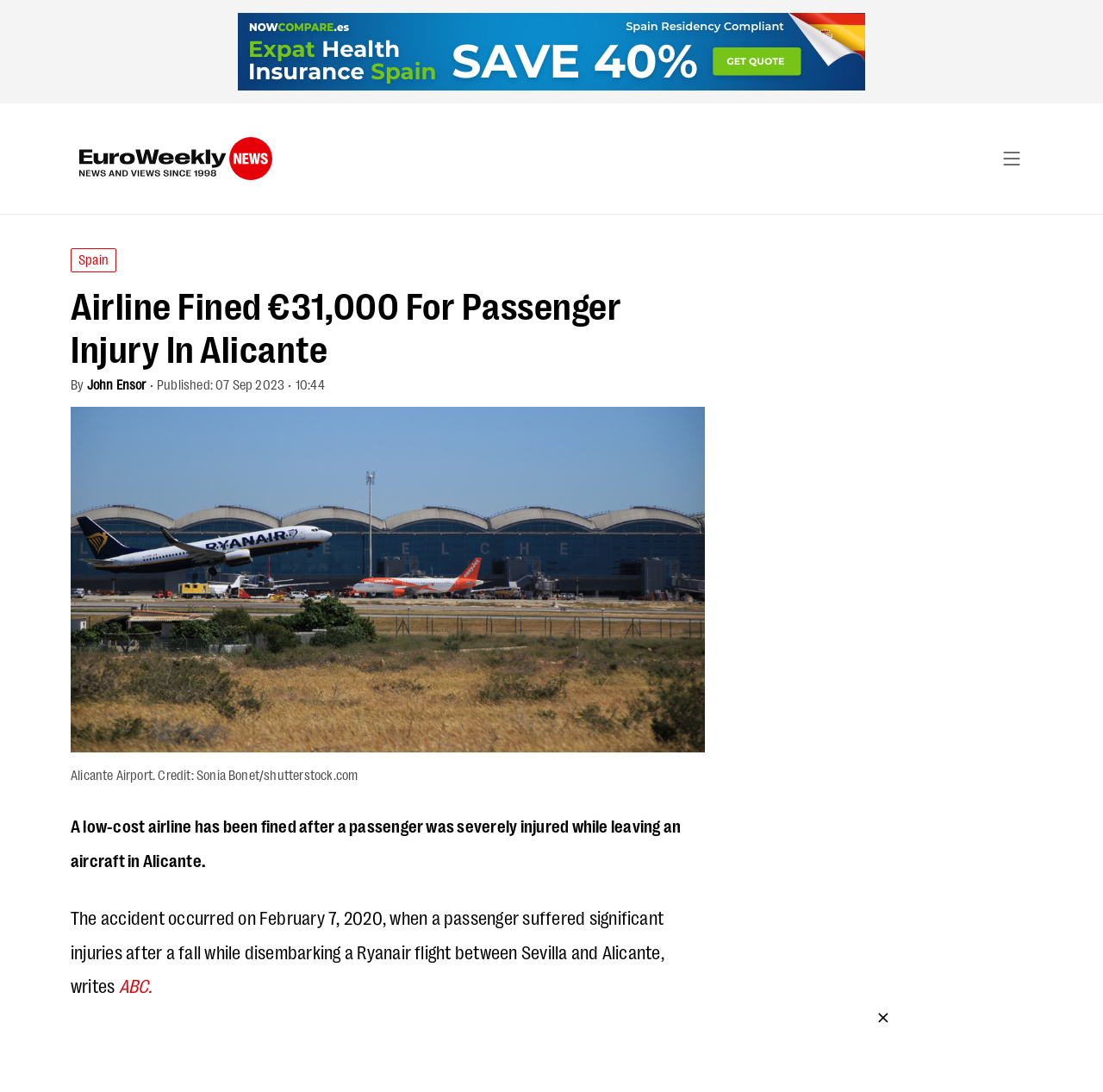What is the name of the airline involved in the accident?
Use the image to give a comprehensive and detailed response to the question.

The answer can be found in the StaticText element with the text '...a passenger suffered significant injuries after a fall while disembarking a Ryanair flight...' which is located in the middle of the webpage.